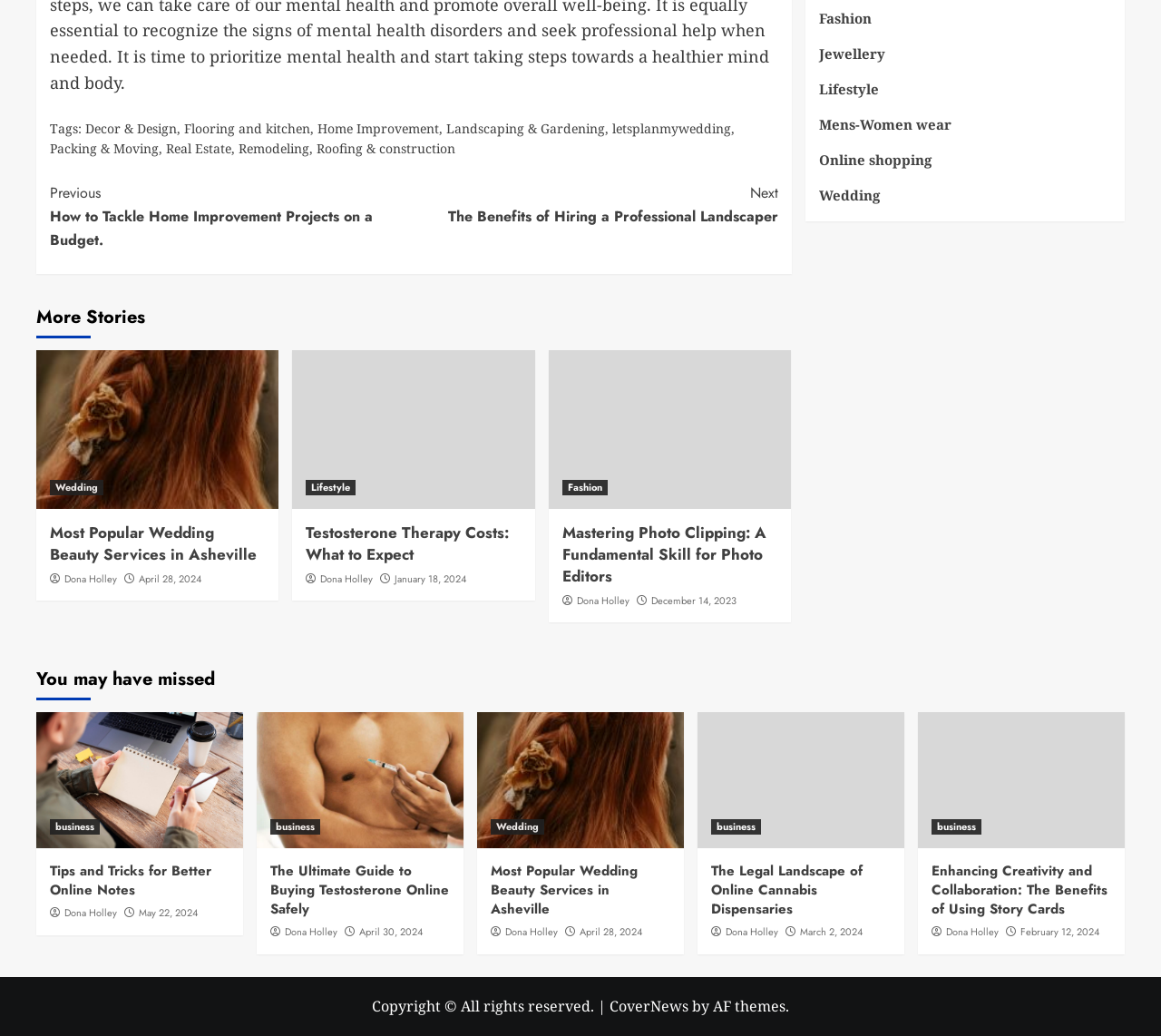Please find the bounding box coordinates of the element's region to be clicked to carry out this instruction: "Check 'Tips and Tricks for Better Online Notes'".

[0.031, 0.688, 0.209, 0.819]